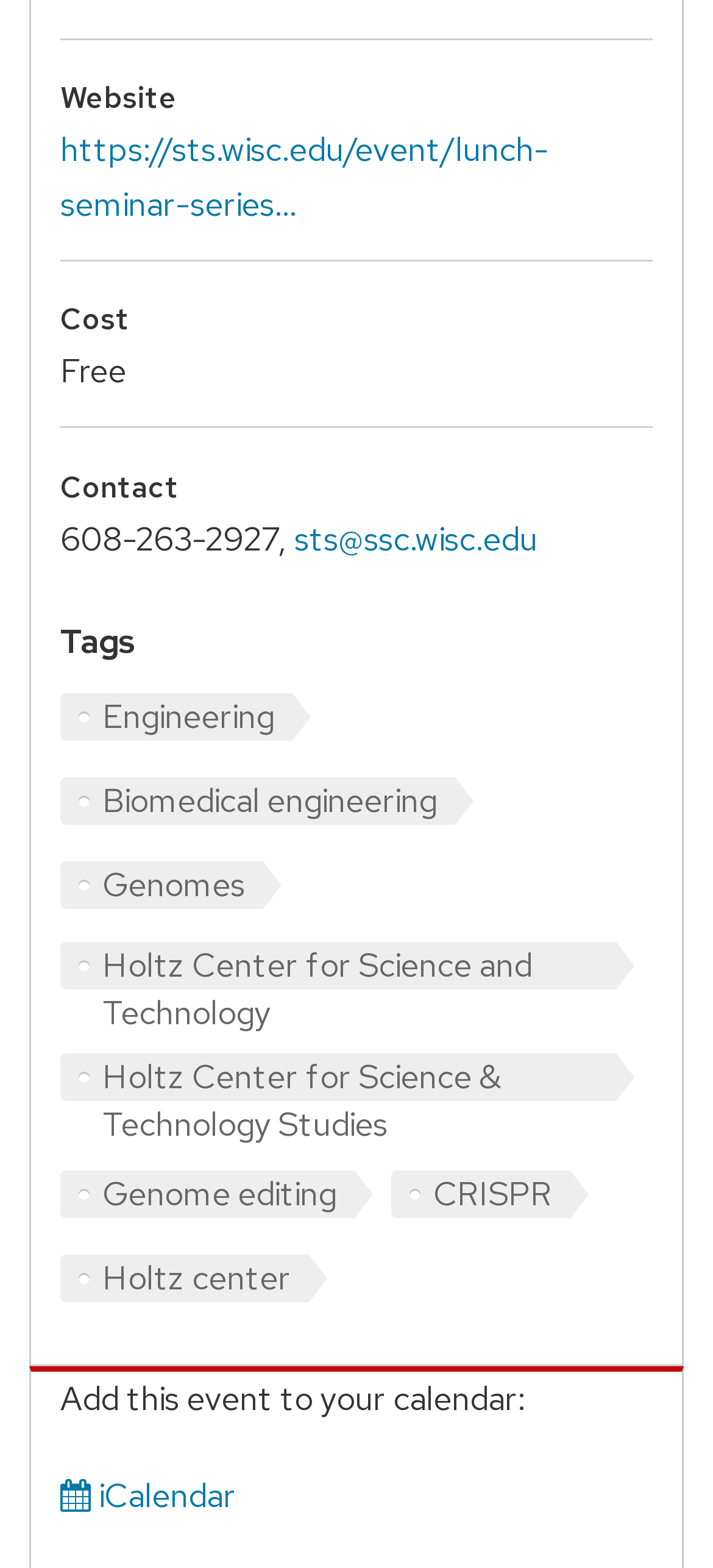How can I add this event to my calendar?
From the image, respond with a single word or phrase.

iCalendar